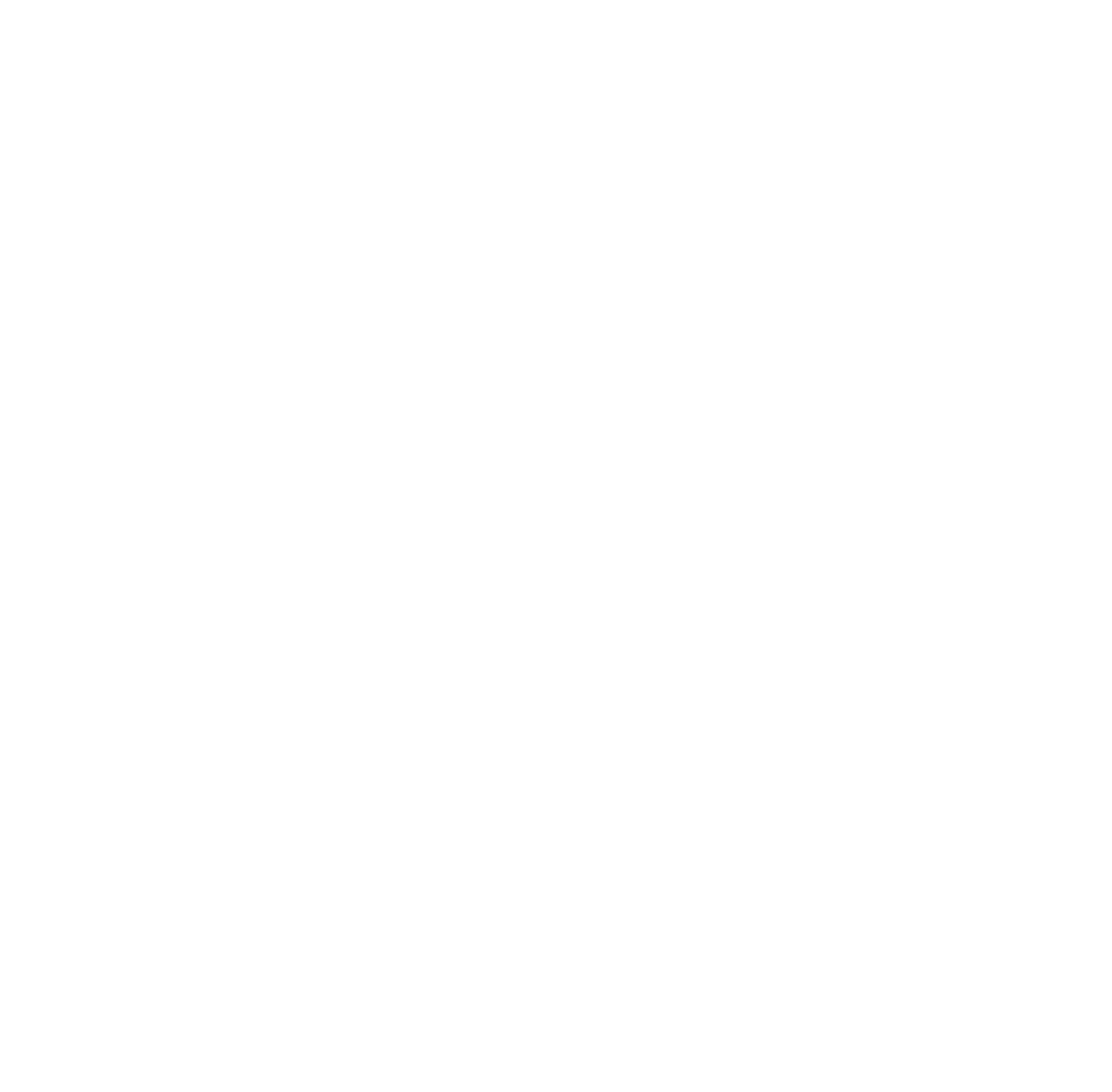Locate the bounding box coordinates of the area to click to fulfill this instruction: "visit Contact Us". The bounding box should be presented as four float numbers between 0 and 1, in the order [left, top, right, bottom].

[0.051, 0.362, 0.231, 0.414]